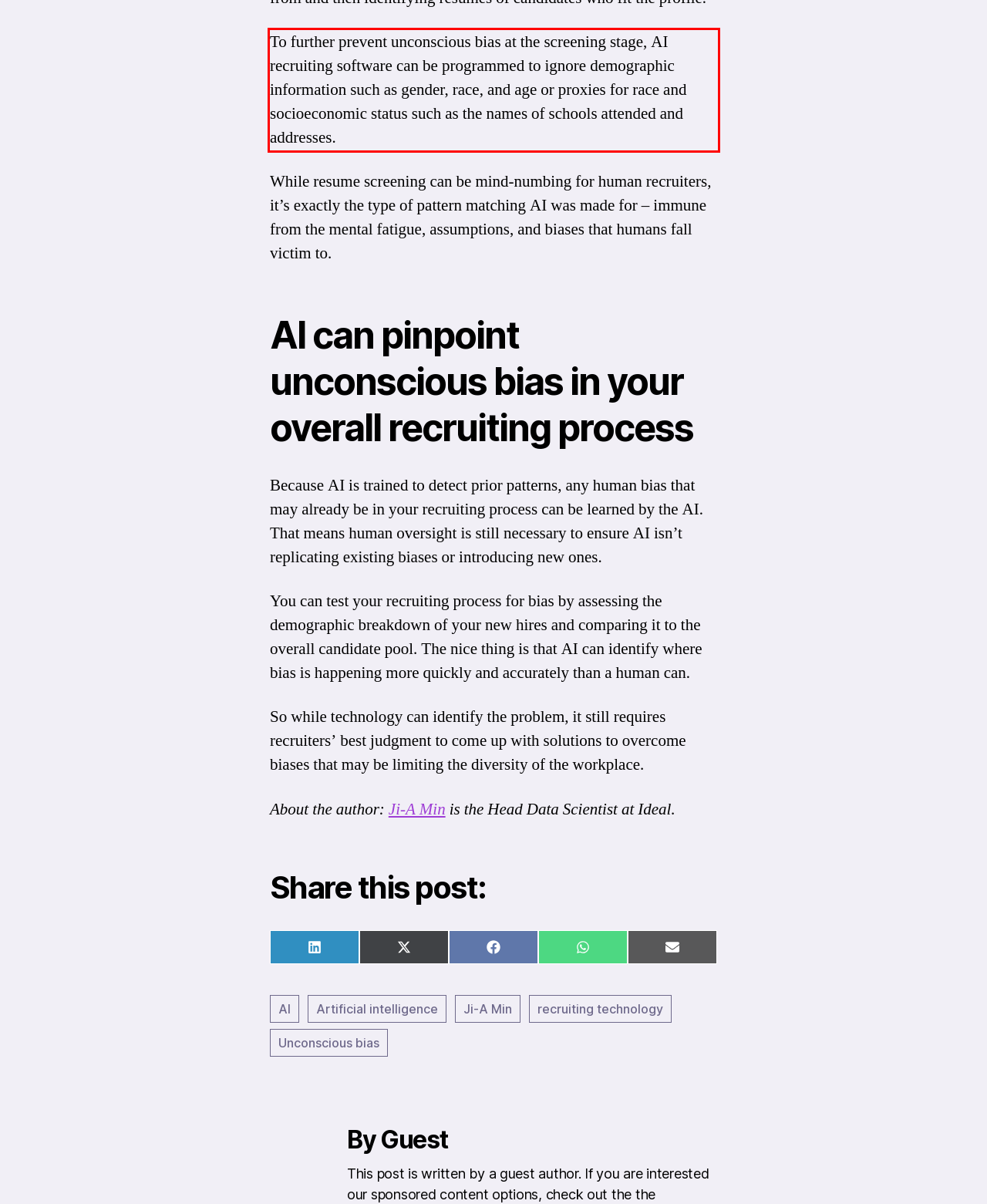Analyze the screenshot of a webpage where a red rectangle is bounding a UI element. Extract and generate the text content within this red bounding box.

To further prevent unconscious bias at the screening stage, AI recruiting software can be programmed to ignore demographic information such as gender, race, and age or proxies for race and socioeconomic status such as the names of schools attended and addresses.